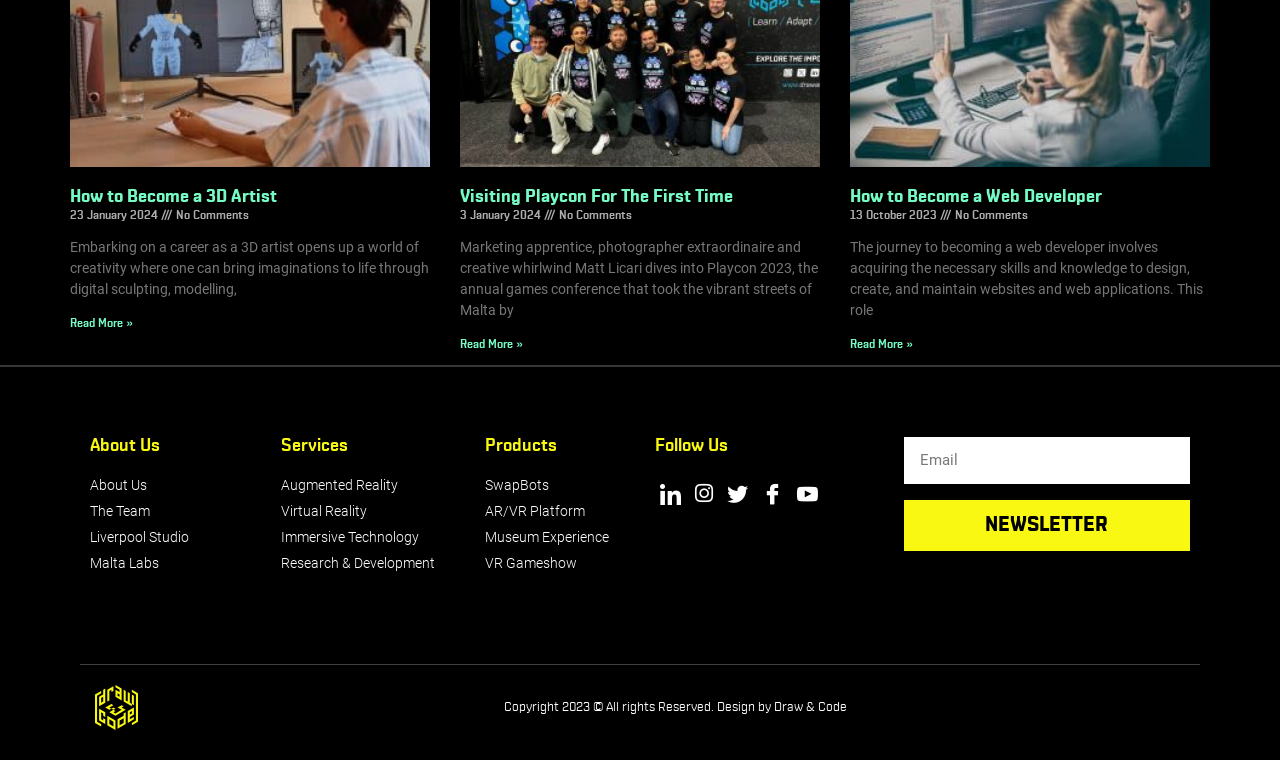Using the webpage screenshot, locate the HTML element that fits the following description and provide its bounding box: "parent_node: Email name="form_fields[email]" placeholder="Email"".

[0.706, 0.576, 0.93, 0.637]